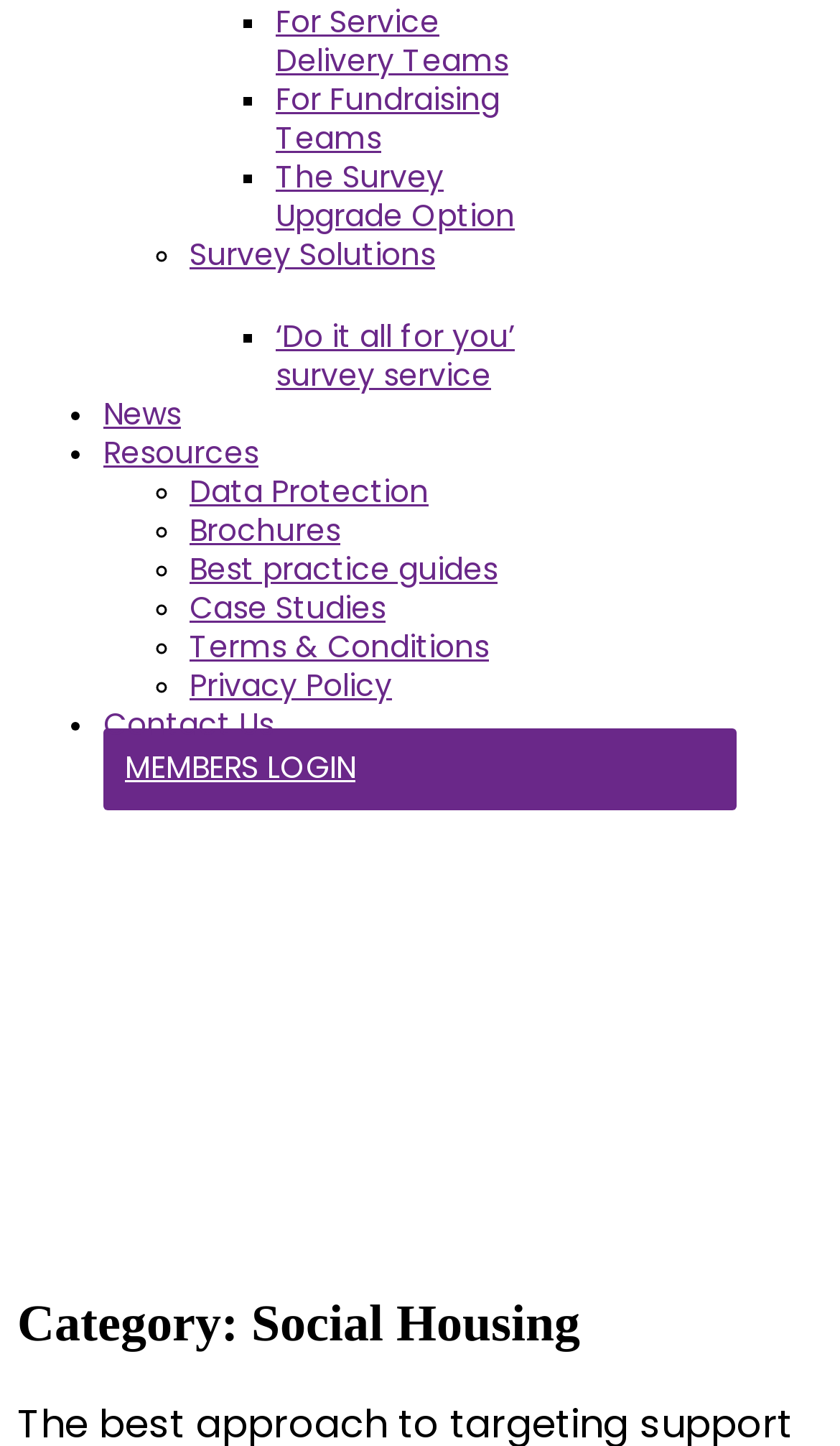Extract the bounding box coordinates for the UI element described by the text: "Terms & Conditions". The coordinates should be in the form of [left, top, right, bottom] with values between 0 and 1.

[0.226, 0.432, 0.582, 0.462]